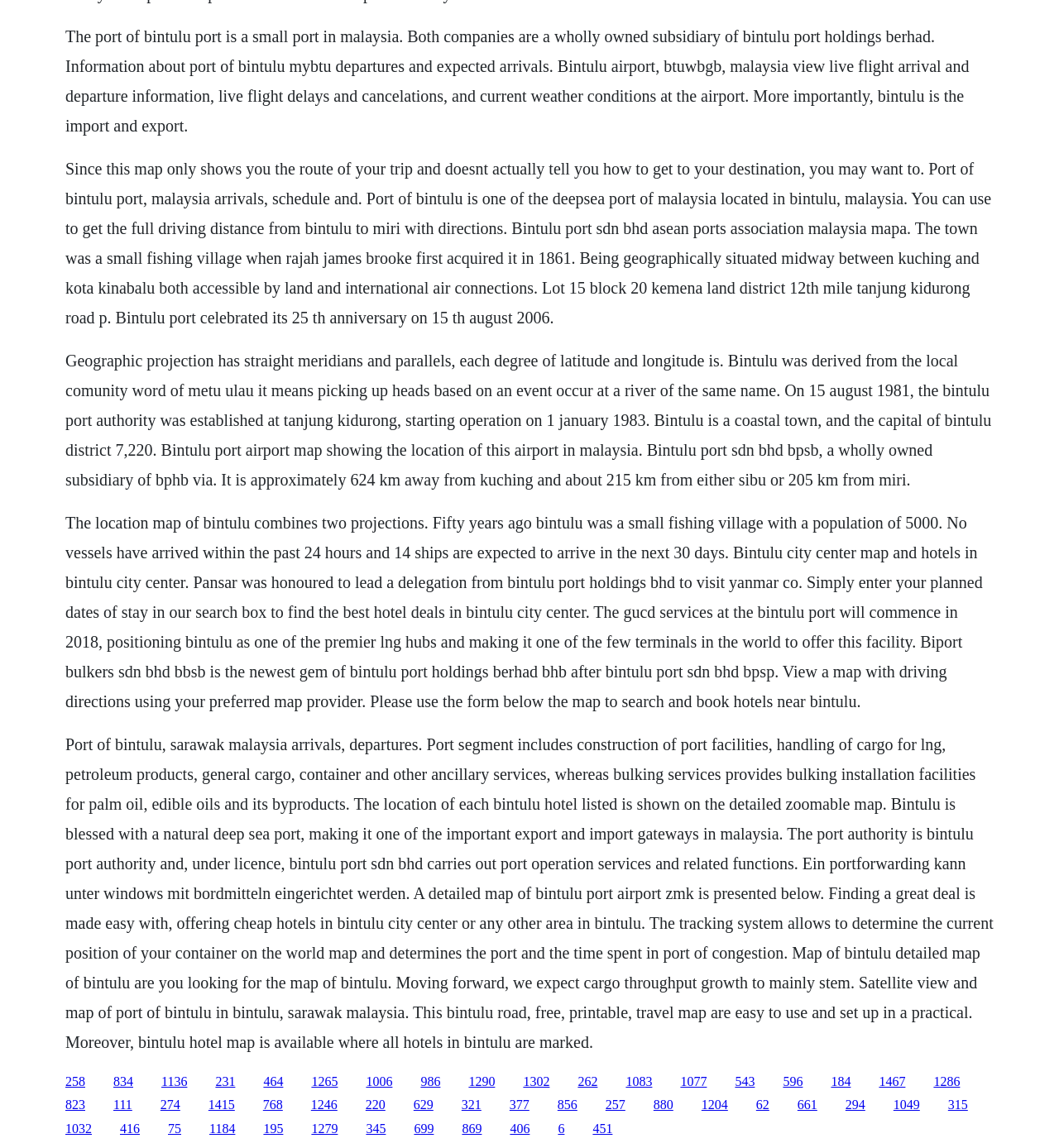Use a single word or phrase to answer the question: What is the distance from Bintulu to Miri?

205 km